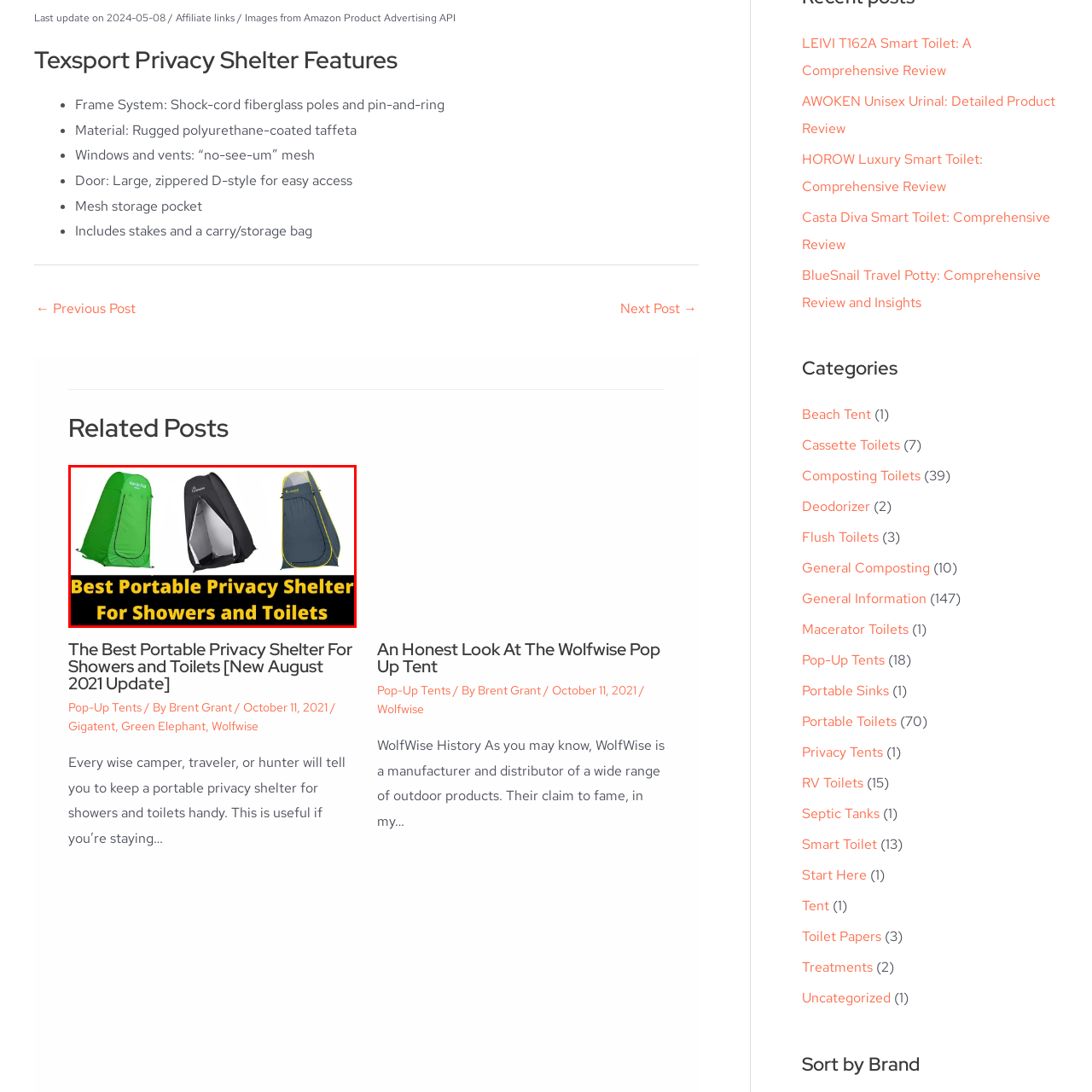Study the image surrounded by the red bounding box and respond as thoroughly as possible to the following question, using the image for reference: How many portable privacy shelters are shown in the image?

Upon examining the image, we can count three separate portable privacy shelters, each with a unique design and color scheme.